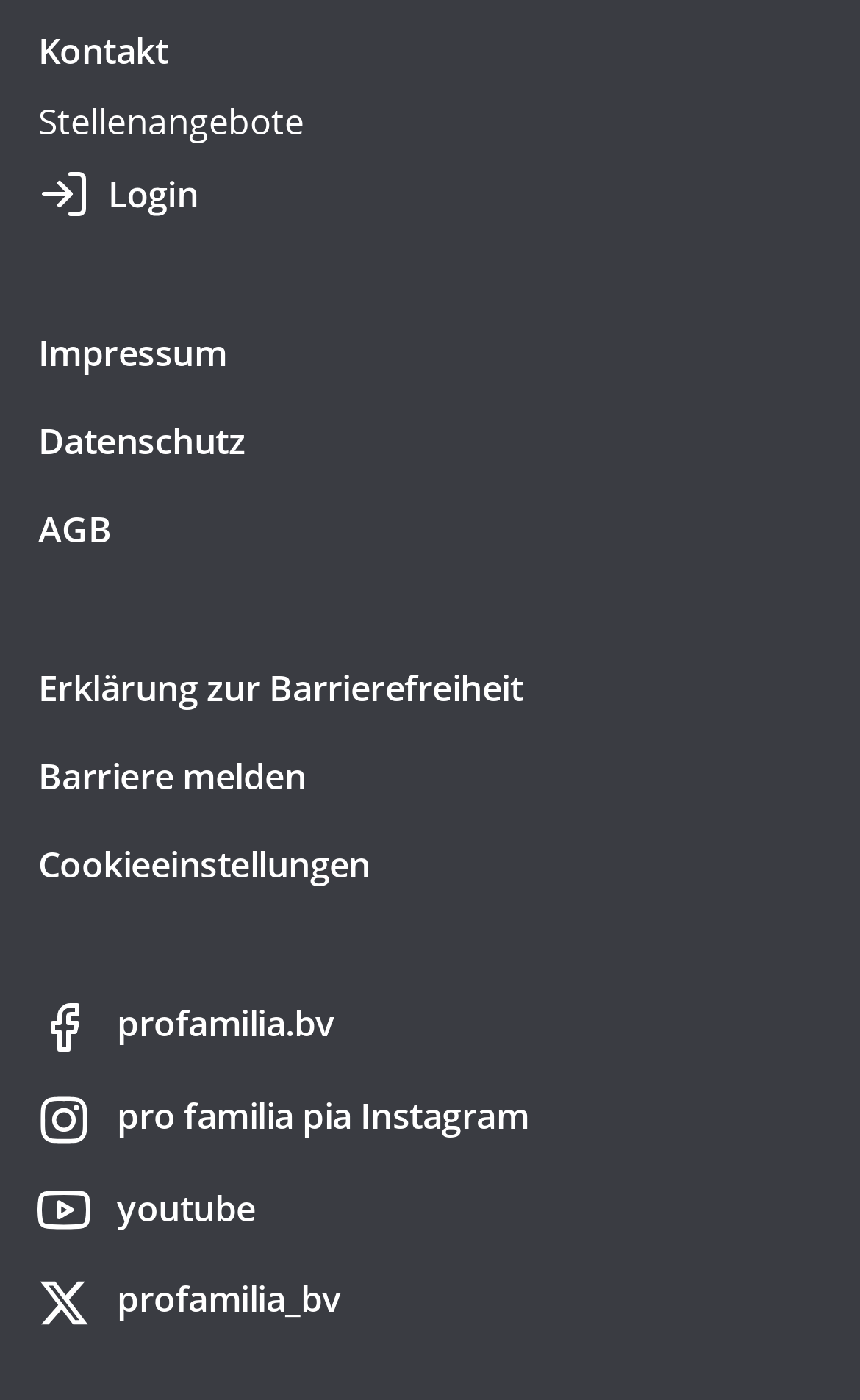Provide a brief response to the question using a single word or phrase: 
How many links are below the 'Stellenangebote' text?

9